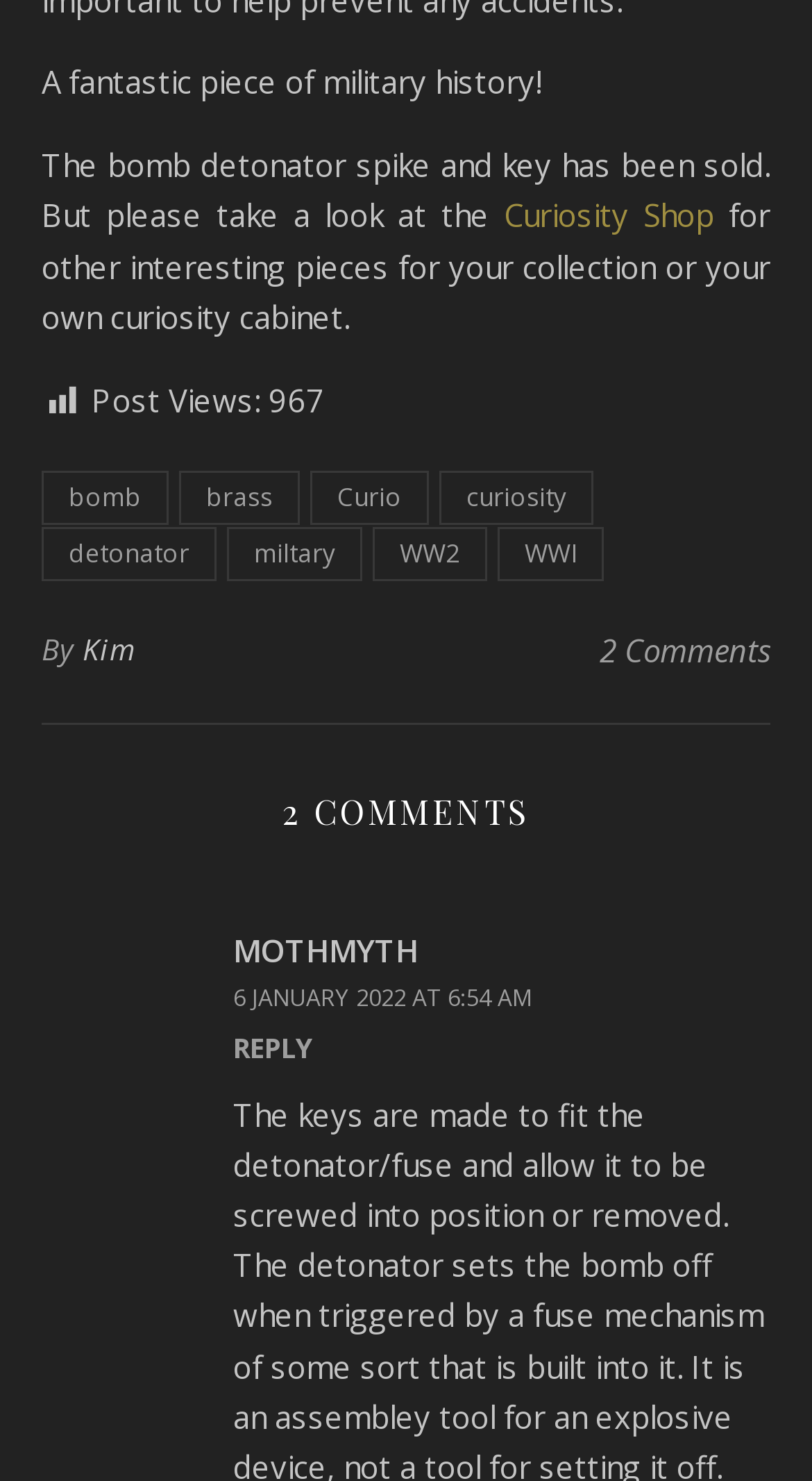What is the name of the shop mentioned in the post?
Please use the image to provide an in-depth answer to the question.

The name of the shop is mentioned in the link 'Curiosity Shop'.